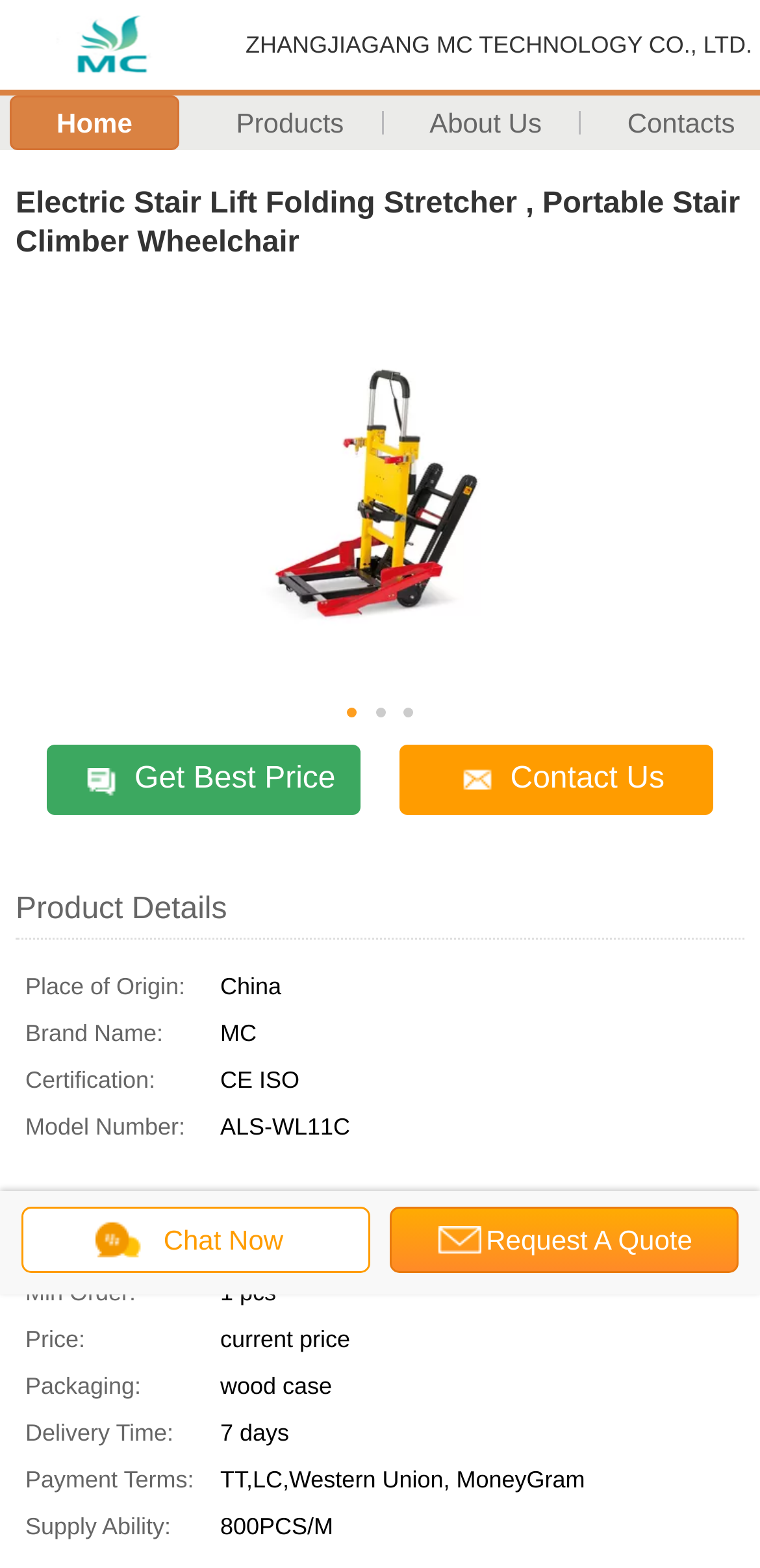Please identify the bounding box coordinates of the clickable region that I should interact with to perform the following instruction: "Get the best price". The coordinates should be expressed as four float numbers between 0 and 1, i.e., [left, top, right, bottom].

[0.062, 0.475, 0.474, 0.52]